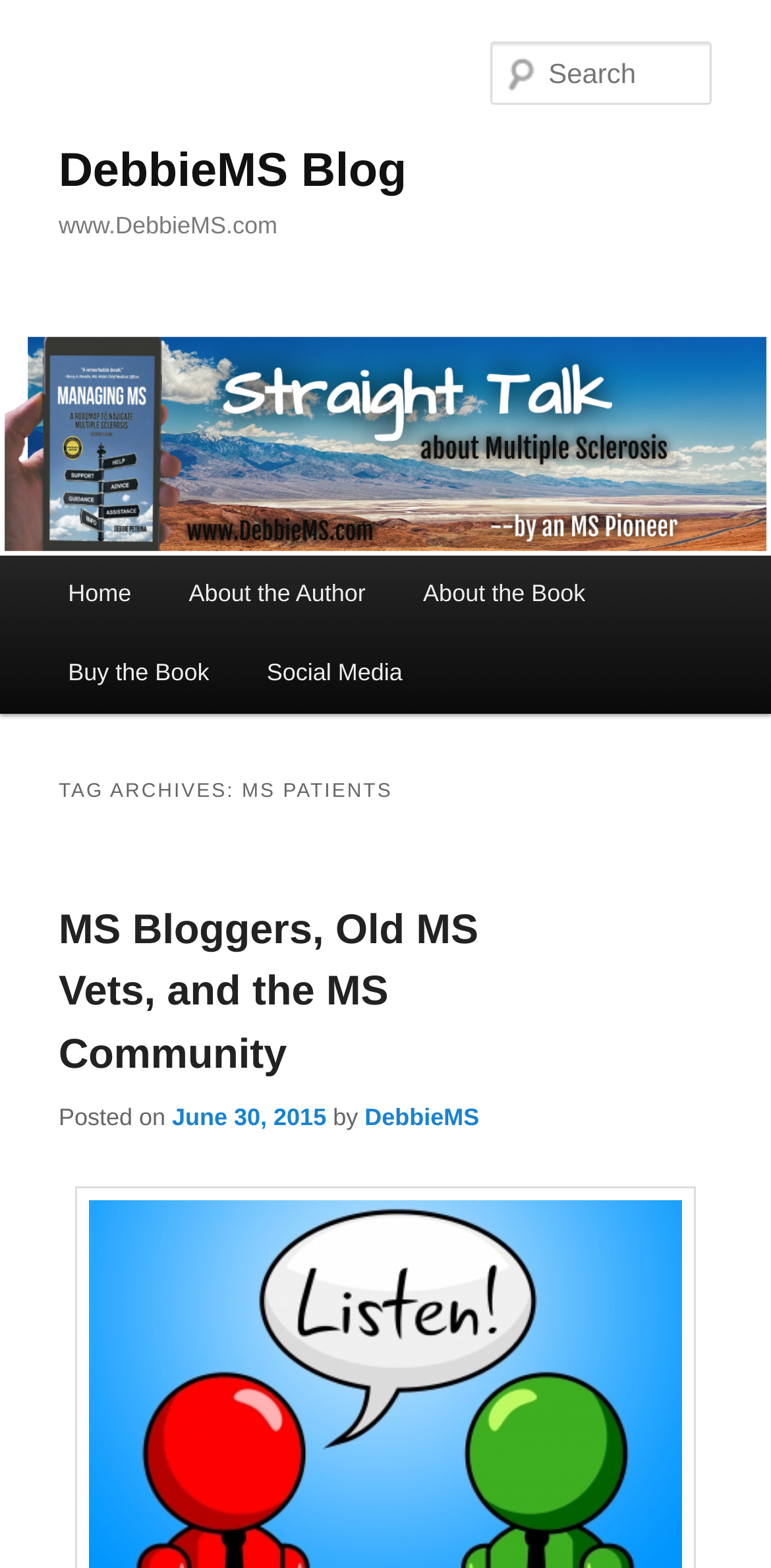Identify the bounding box of the HTML element described as: "June 30, 2015".

[0.223, 0.703, 0.423, 0.721]